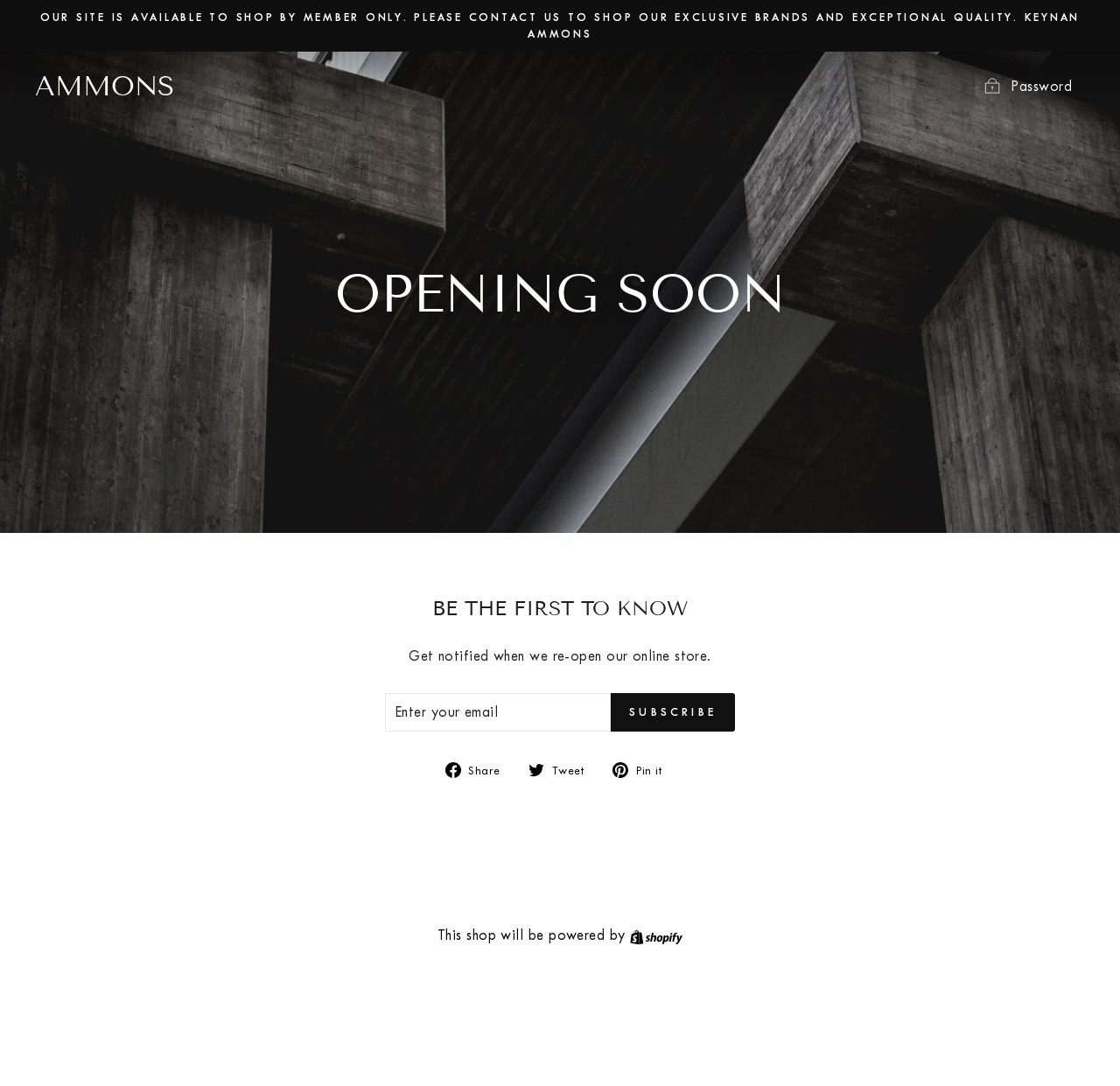What is the exclusive feature of this website?
Please provide an in-depth and detailed response to the question.

I found a StaticText element saying 'OUR SITE IS AVAILABLE TO SHOP BY MEMBER ONLY.' at the top of the page, which indicates that this website offers exclusive shopping experiences only to its members.